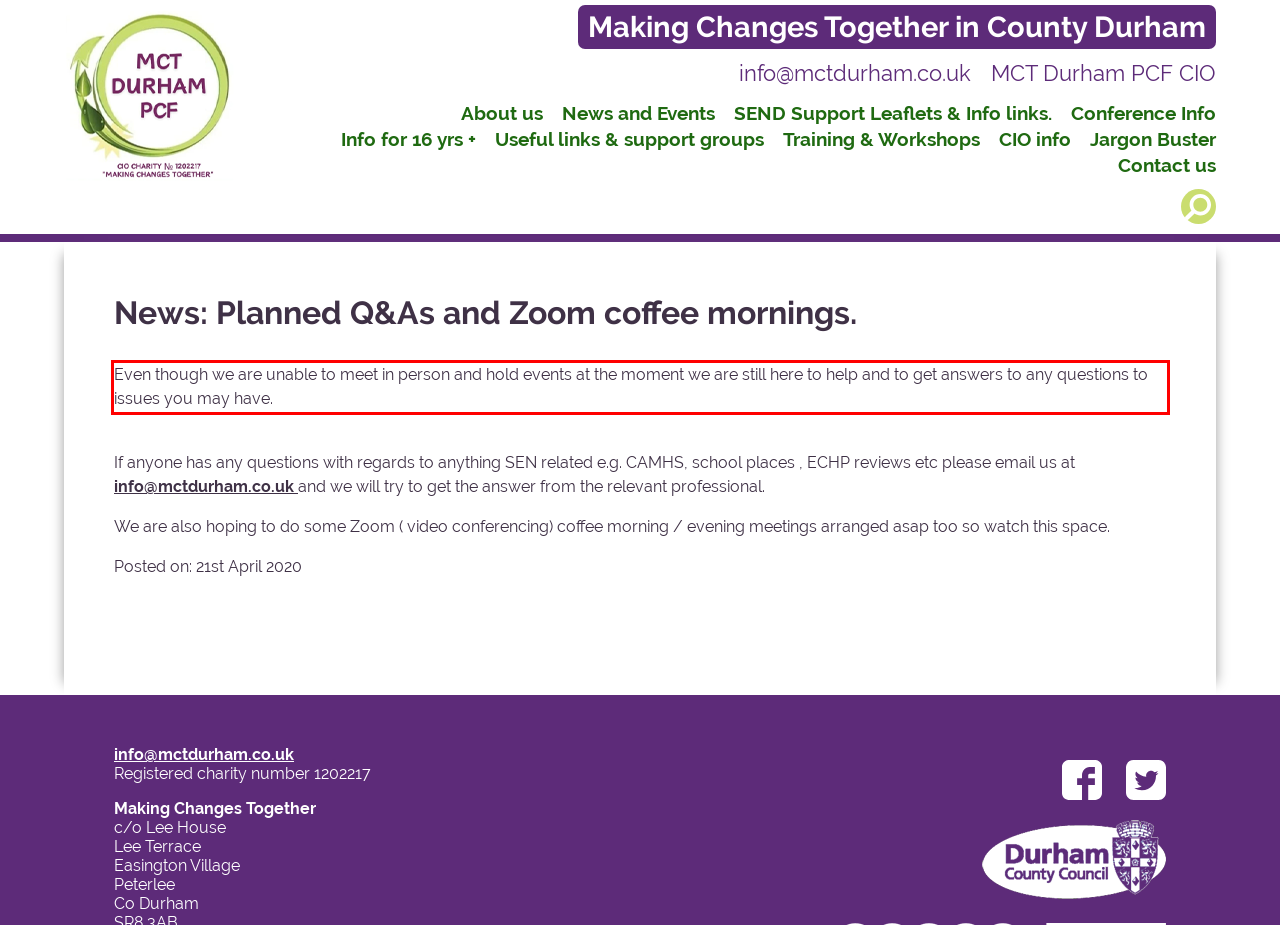Using the webpage screenshot, recognize and capture the text within the red bounding box.

Even though we are unable to meet in person and hold events at the moment we are still here to help and to get answers to any questions to issues you may have.